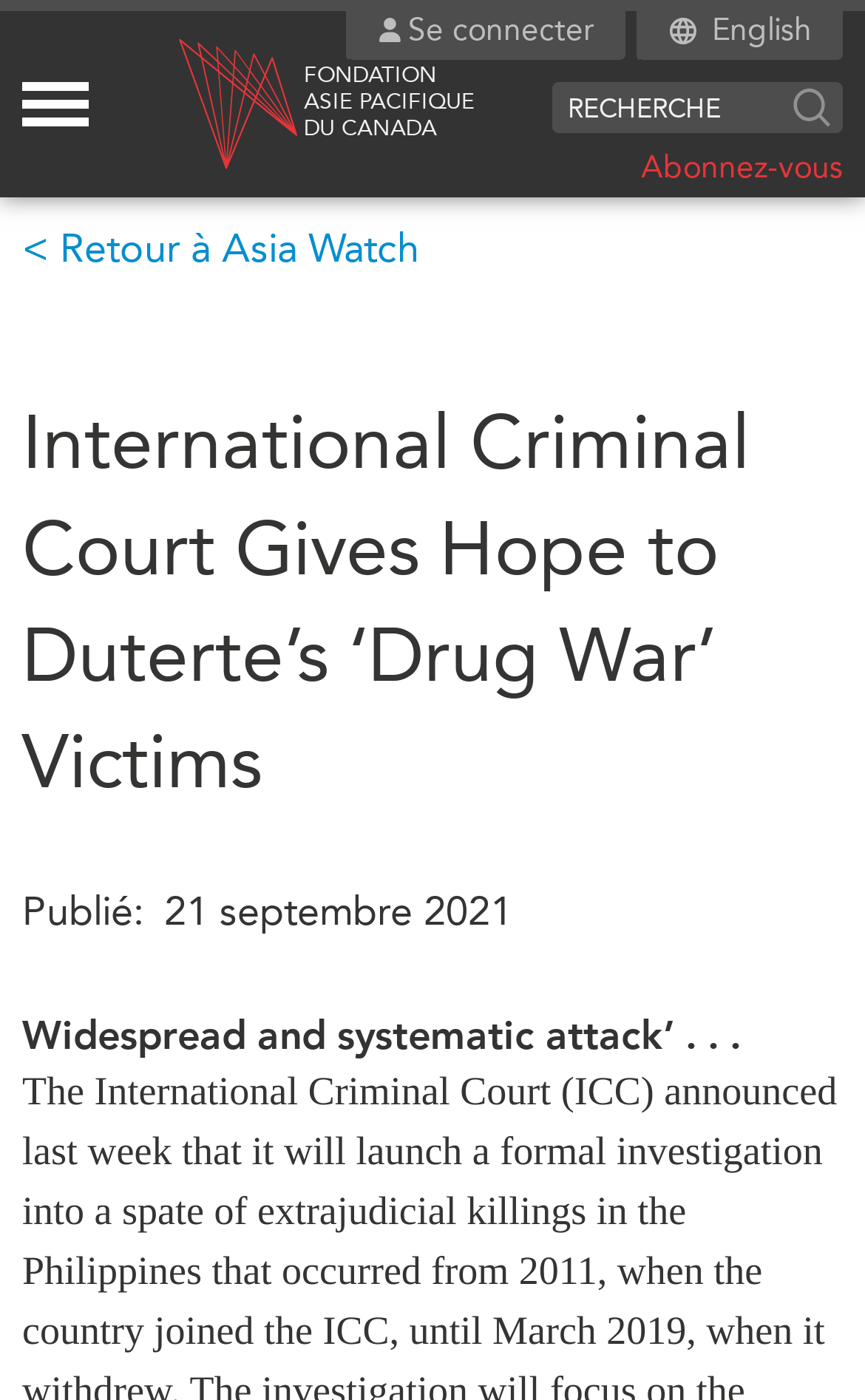Determine the bounding box coordinates of the region to click in order to accomplish the following instruction: "Toggle the mega menu". Provide the coordinates as four float numbers between 0 and 1, specifically [left, top, right, bottom].

[0.026, 0.056, 0.128, 0.094]